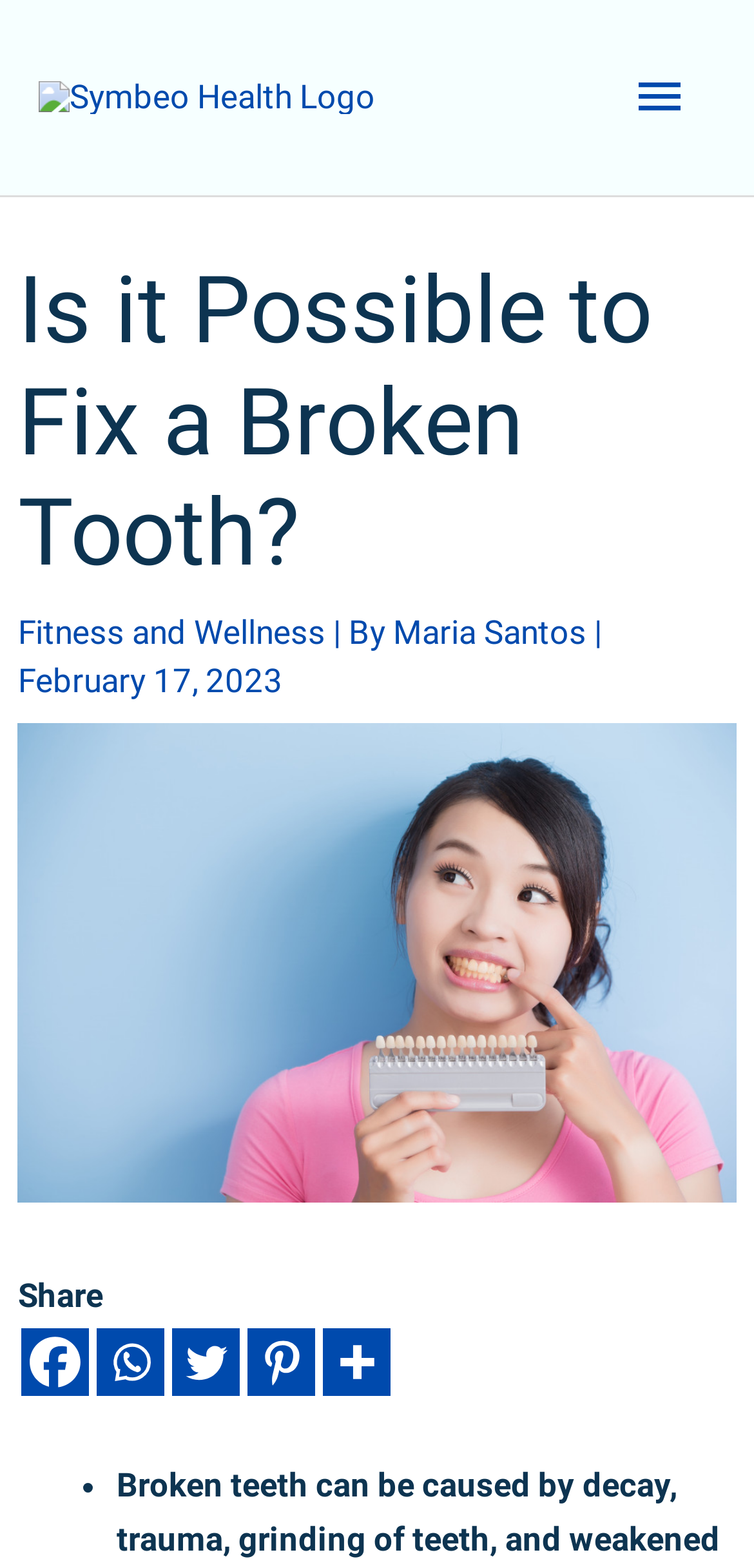What social media platforms can the article be shared on?
Please provide a single word or phrase as your answer based on the image.

Facebook, Whatsapp, Twitter, Pinterest, More